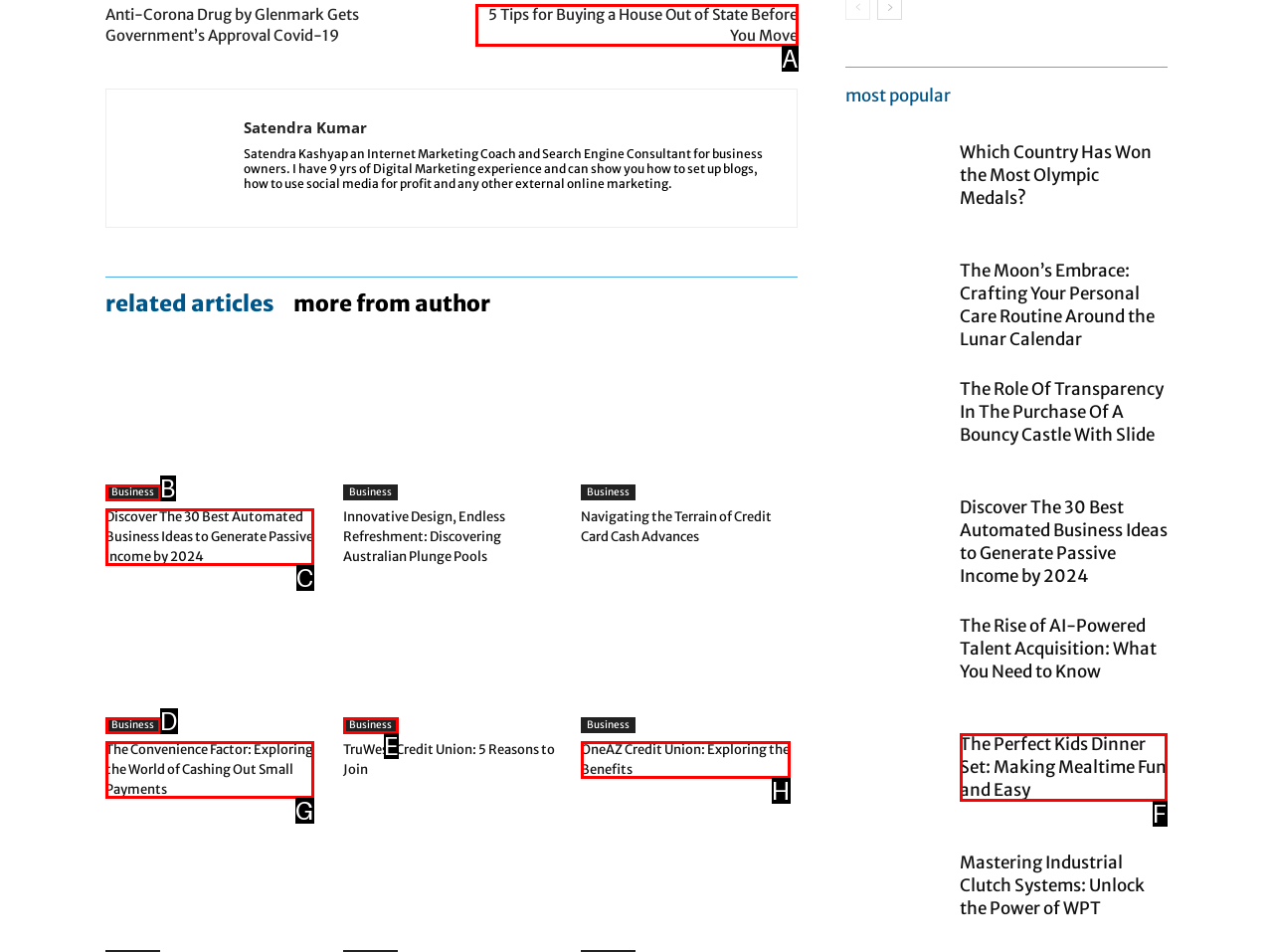Pick the option that best fits the description: Business. Reply with the letter of the matching option directly.

E